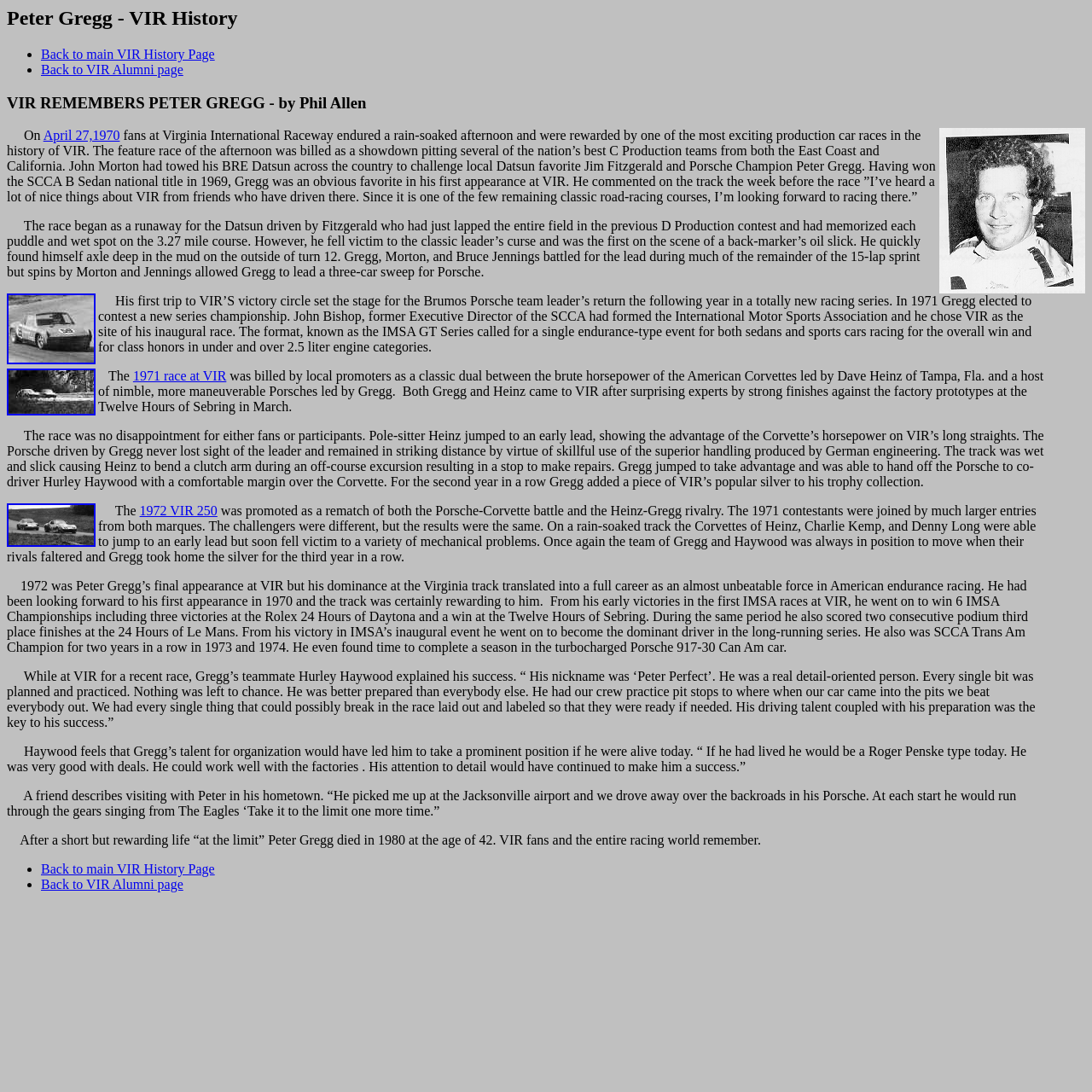Given the description: "Back to VIR Alumni page", determine the bounding box coordinates of the UI element. The coordinates should be formatted as four float numbers between 0 and 1, [left, top, right, bottom].

[0.038, 0.057, 0.168, 0.07]